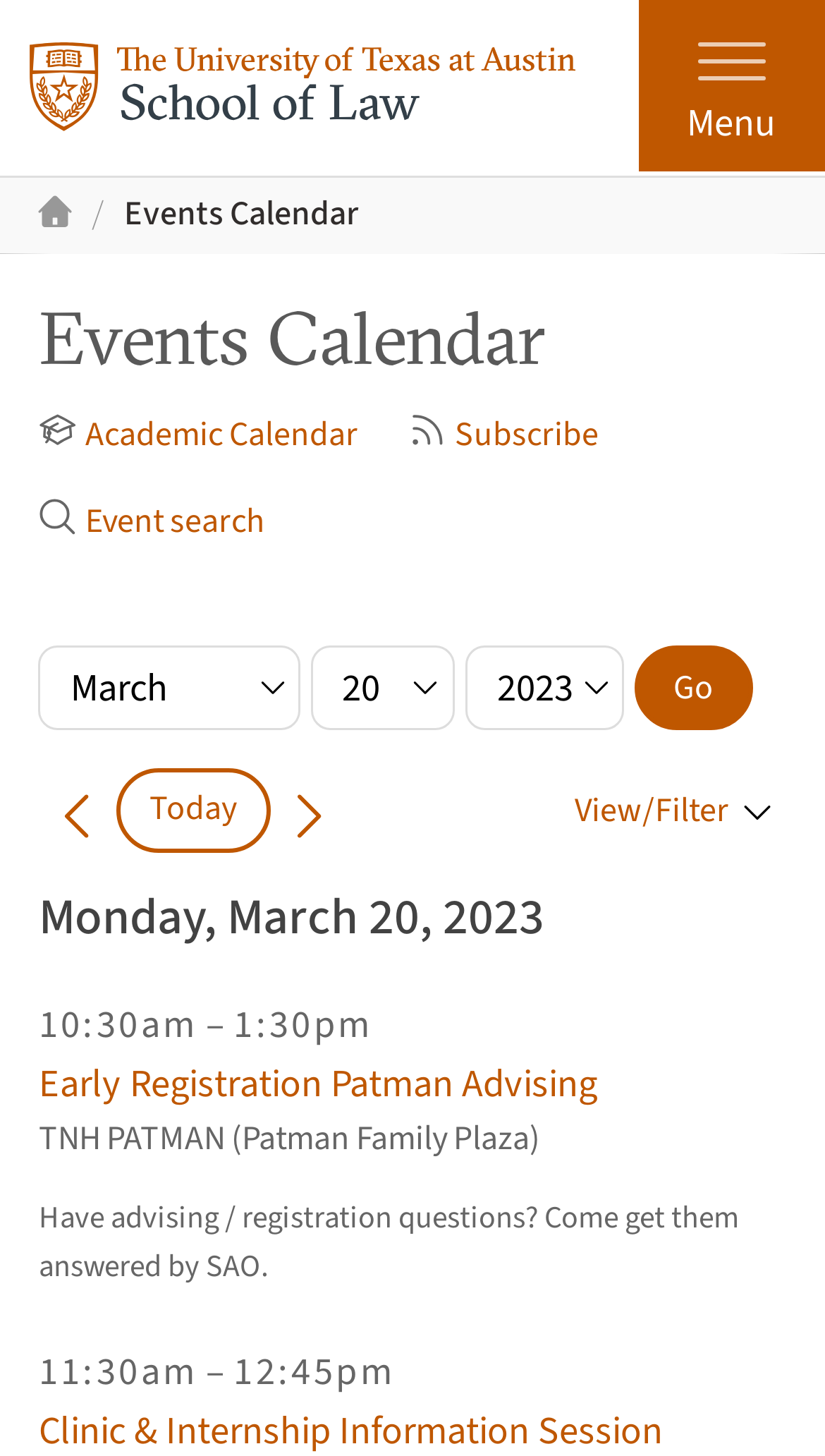Please locate the bounding box coordinates for the element that should be clicked to achieve the following instruction: "Jump to a month". Ensure the coordinates are given as four float numbers between 0 and 1, i.e., [left, top, right, bottom].

[0.047, 0.443, 0.363, 0.502]